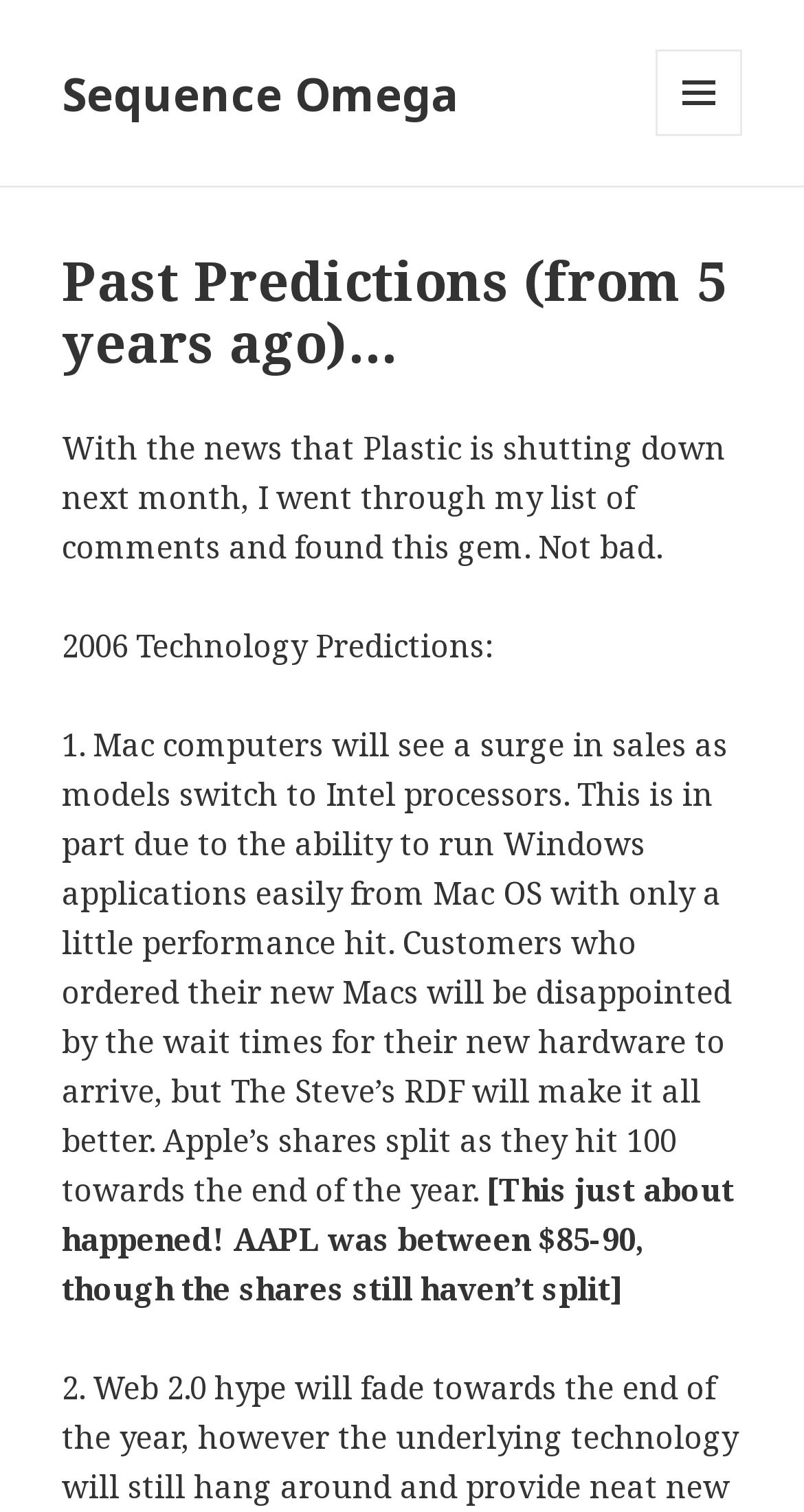Identify the bounding box coordinates for the UI element described by the following text: "Menu and widgets". Provide the coordinates as four float numbers between 0 and 1, in the format [left, top, right, bottom].

[0.815, 0.033, 0.923, 0.09]